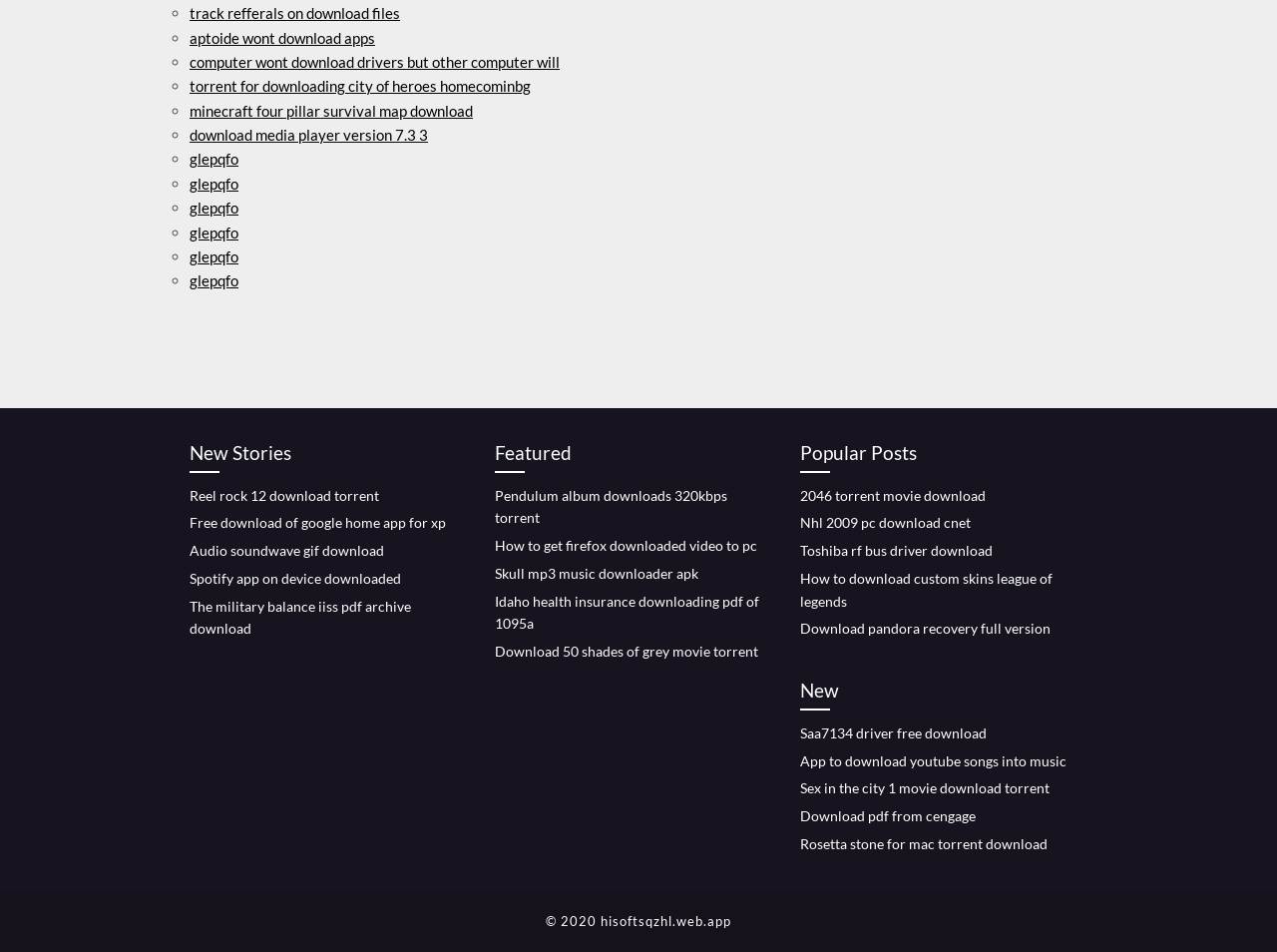What is the copyright information at the bottom of the webpage?
Please provide a detailed answer to the question.

At the bottom of the webpage, I found a copyright notice that reads '2020 hisoftsqzhl.web.app', indicating that the webpage is owned and operated by hisoftsqzhl.web.app and is copyrighted as of 2020.